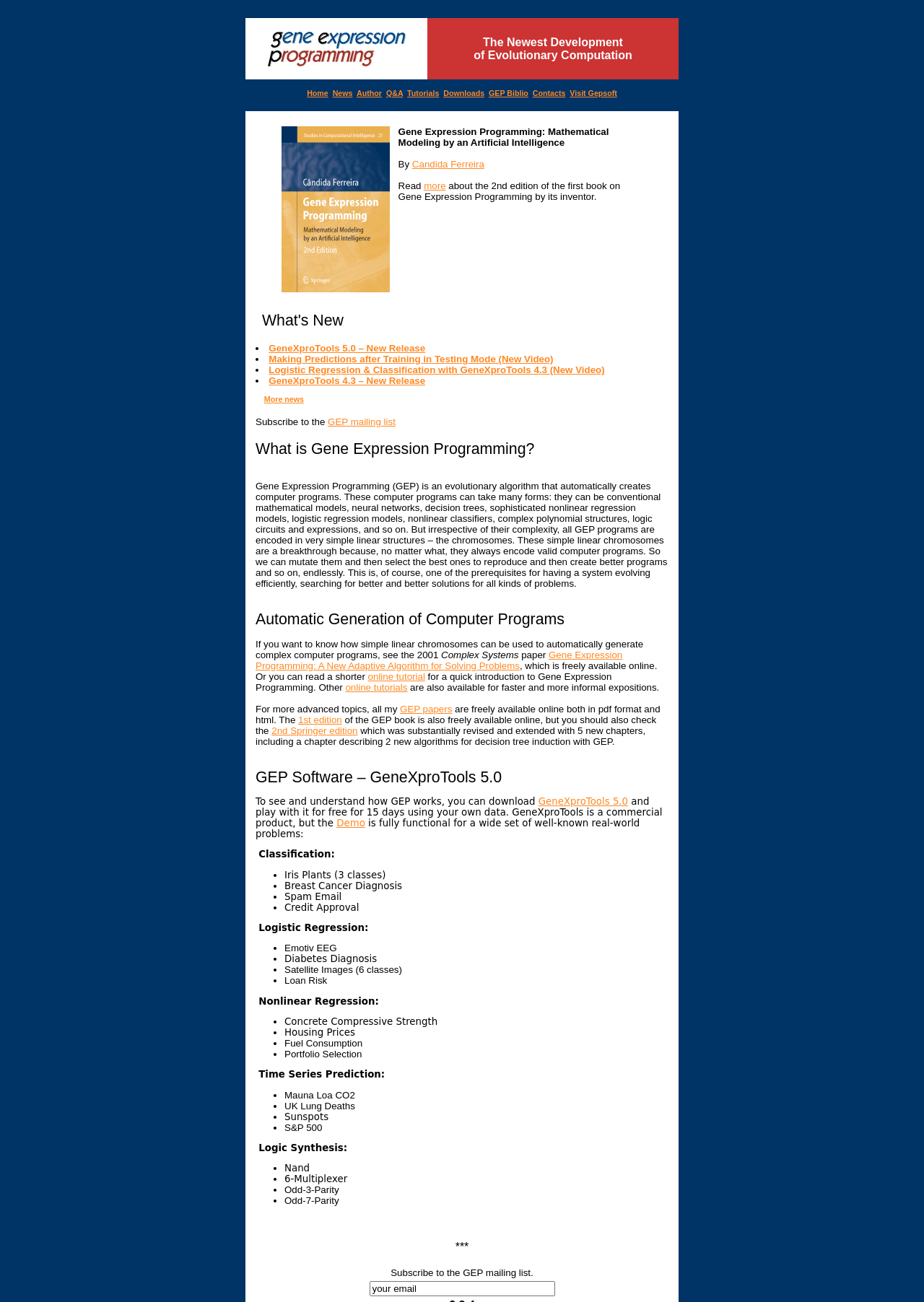What is the name of the book written by Candida Ferreira?
Offer a detailed and full explanation in response to the question.

The book 'Gene Expression Programming: Mathematical Modeling by an Artificial Intelligence' is written by Candida Ferreira, and it's about the 2nd edition of the first book on Gene Expression Programming by its inventor.